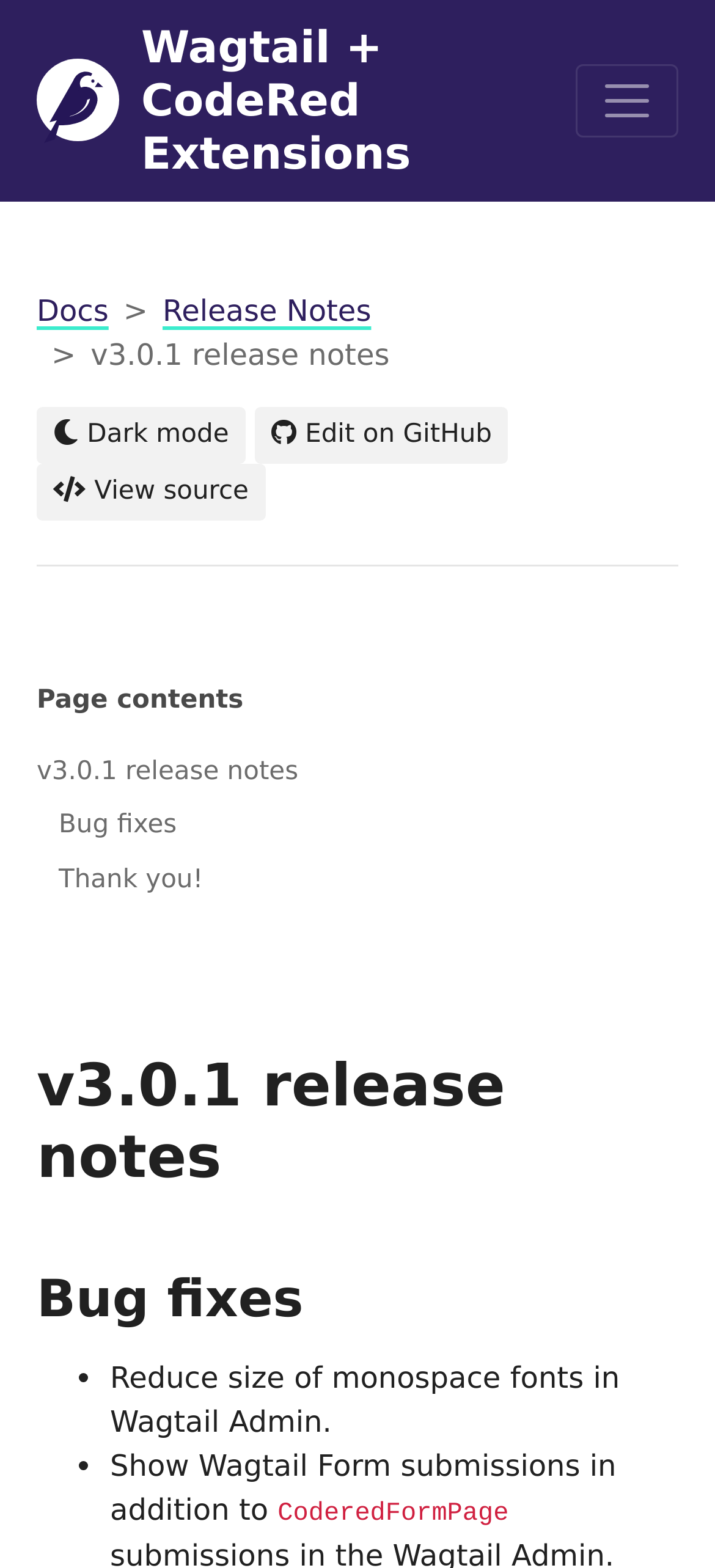Kindly determine the bounding box coordinates for the clickable area to achieve the given instruction: "Toggle menu".

[0.805, 0.041, 0.949, 0.088]